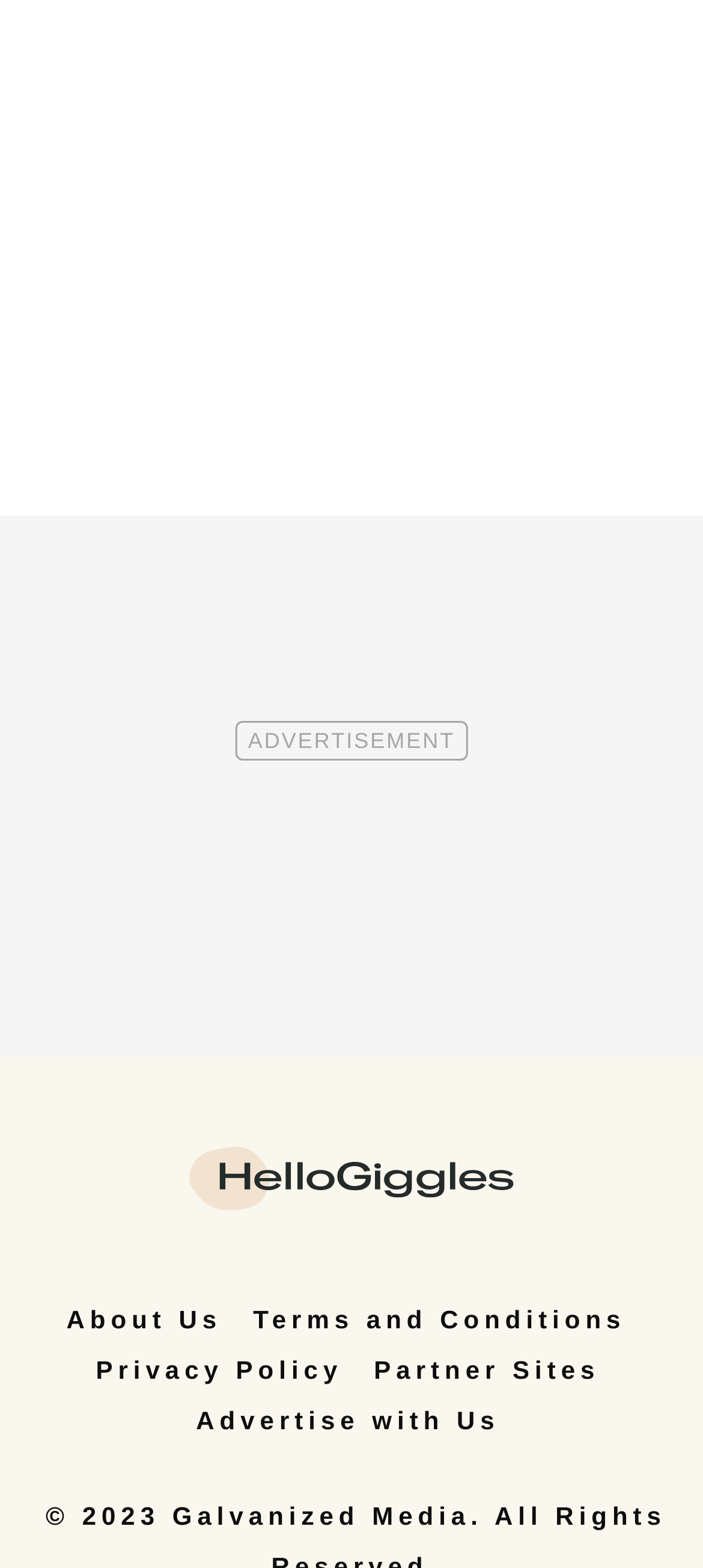What is the name of the website?
Provide a short answer using one word or a brief phrase based on the image.

HelloGiggles